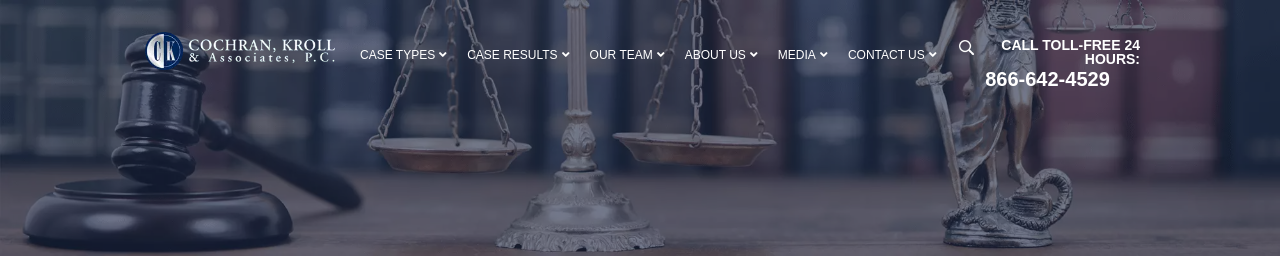Provide a one-word or one-phrase answer to the question:
What is the atmosphere suggested by the background?

Scholarly